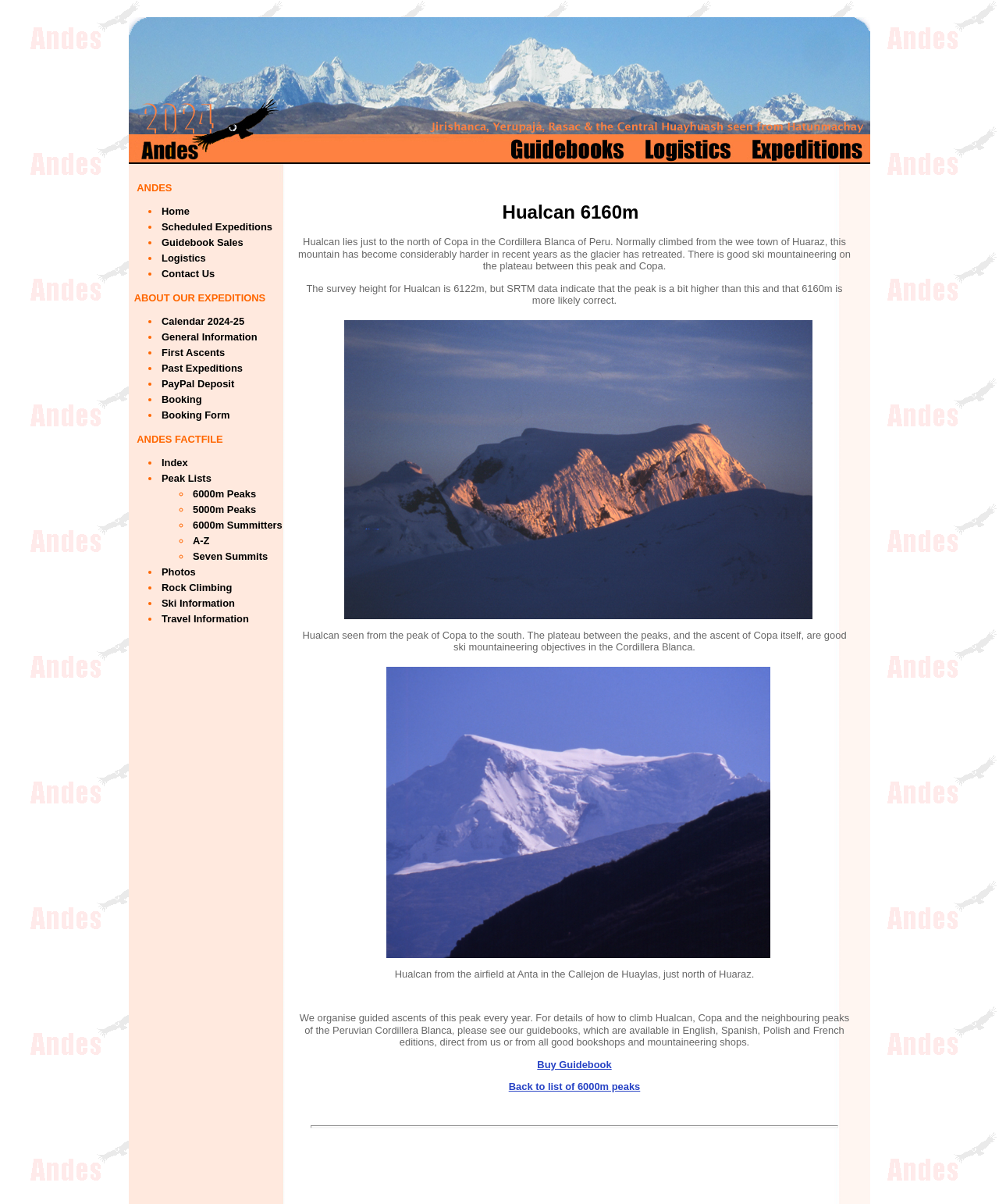Please identify the bounding box coordinates of the element's region that should be clicked to execute the following instruction: "Go to Scheduled Expeditions". The bounding box coordinates must be four float numbers between 0 and 1, i.e., [left, top, right, bottom].

[0.16, 0.184, 0.273, 0.193]